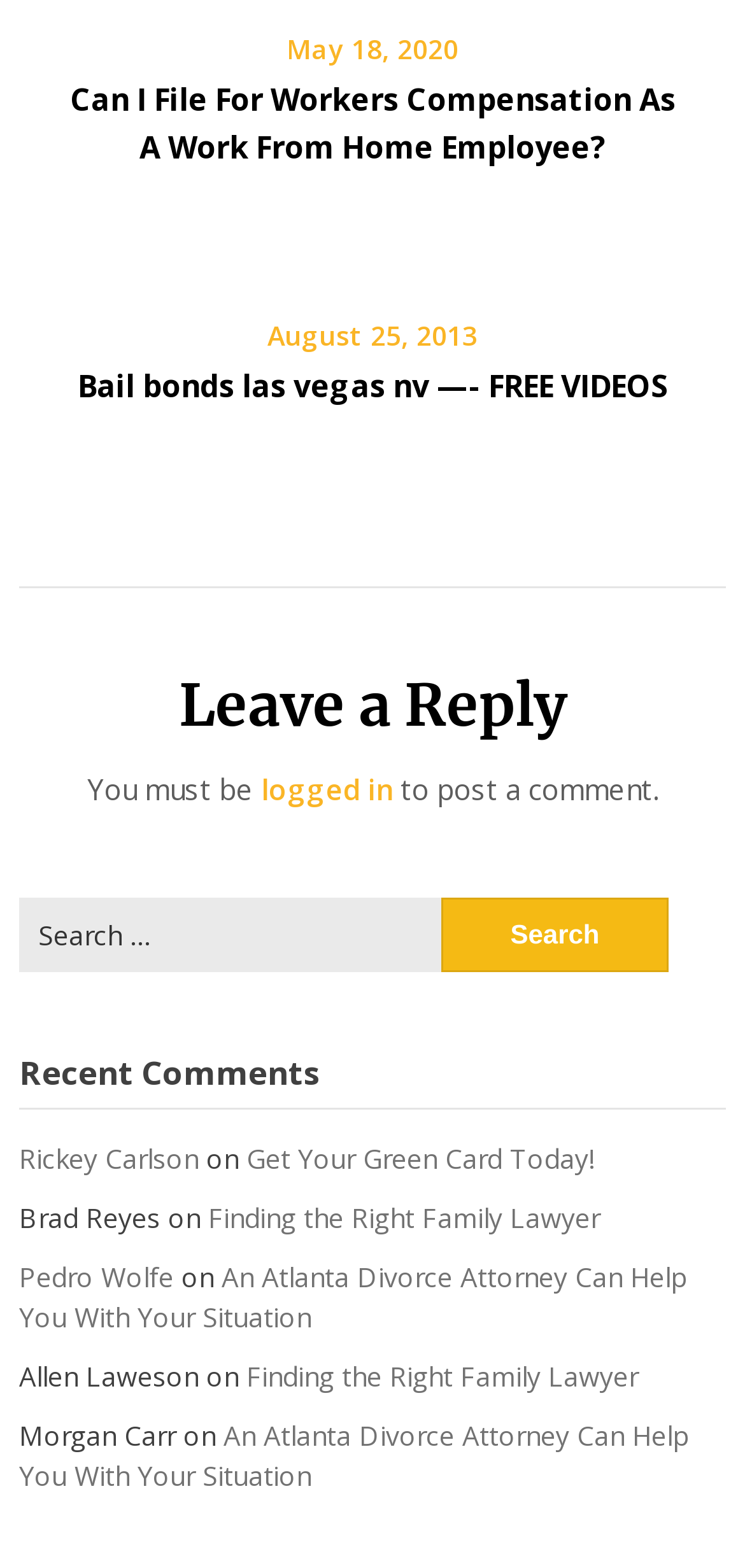Provide a brief response to the question below using one word or phrase:
What is the date of the first article?

May 18, 2020